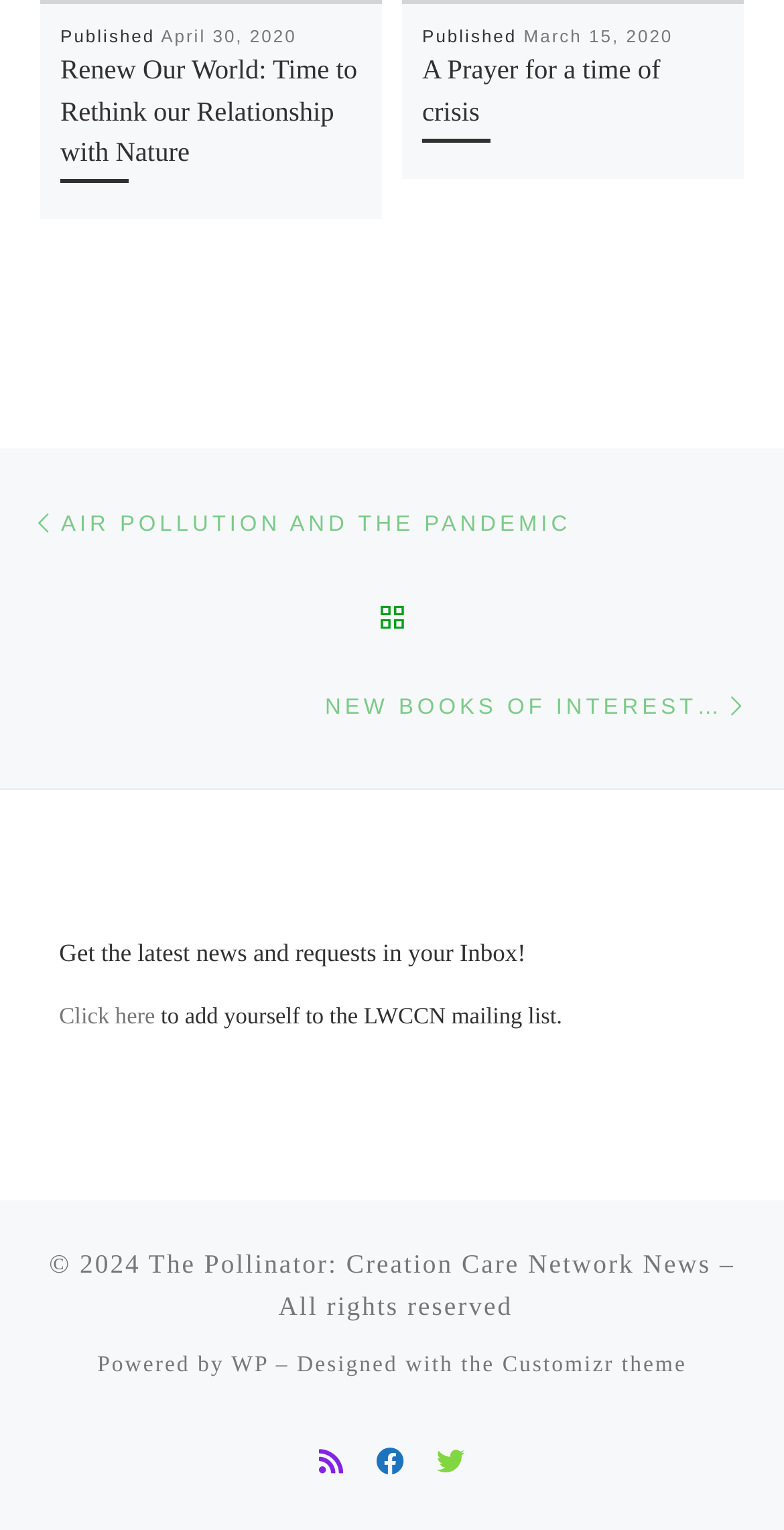Please identify the bounding box coordinates of the element's region that should be clicked to execute the following instruction: "View post 'A Prayer for a time of crisis'". The bounding box coordinates must be four float numbers between 0 and 1, i.e., [left, top, right, bottom].

[0.539, 0.036, 0.842, 0.082]